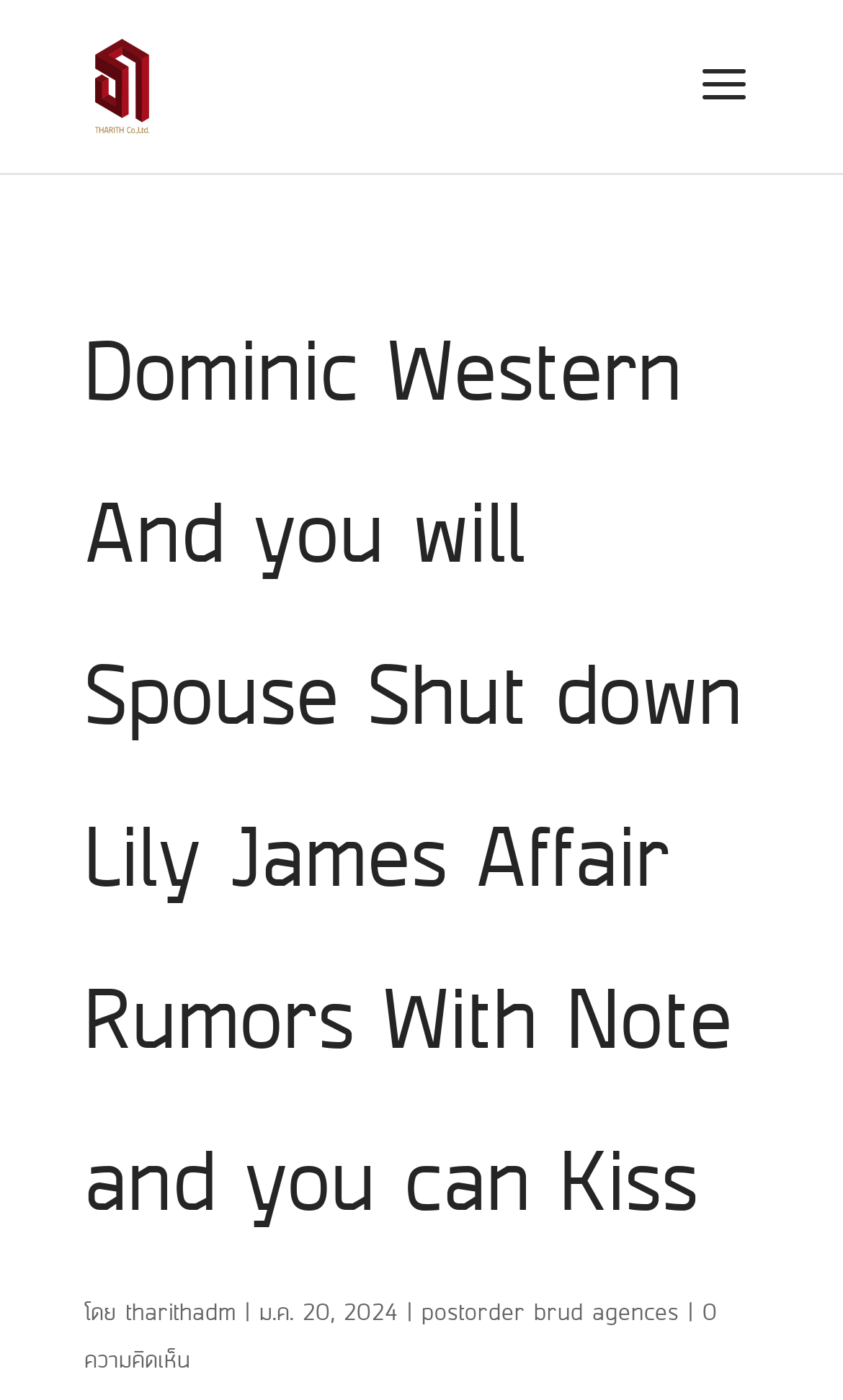Based on the image, give a detailed response to the question: What is the date of the post?

I searched for a date format in the webpage and found the text 'ม.ค. 20, 2024' which is likely the date of the post.